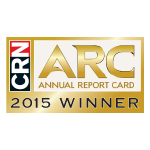What is the significance of the logo?
Look at the image and provide a short answer using one word or a phrase.

Recognition for outstanding performance